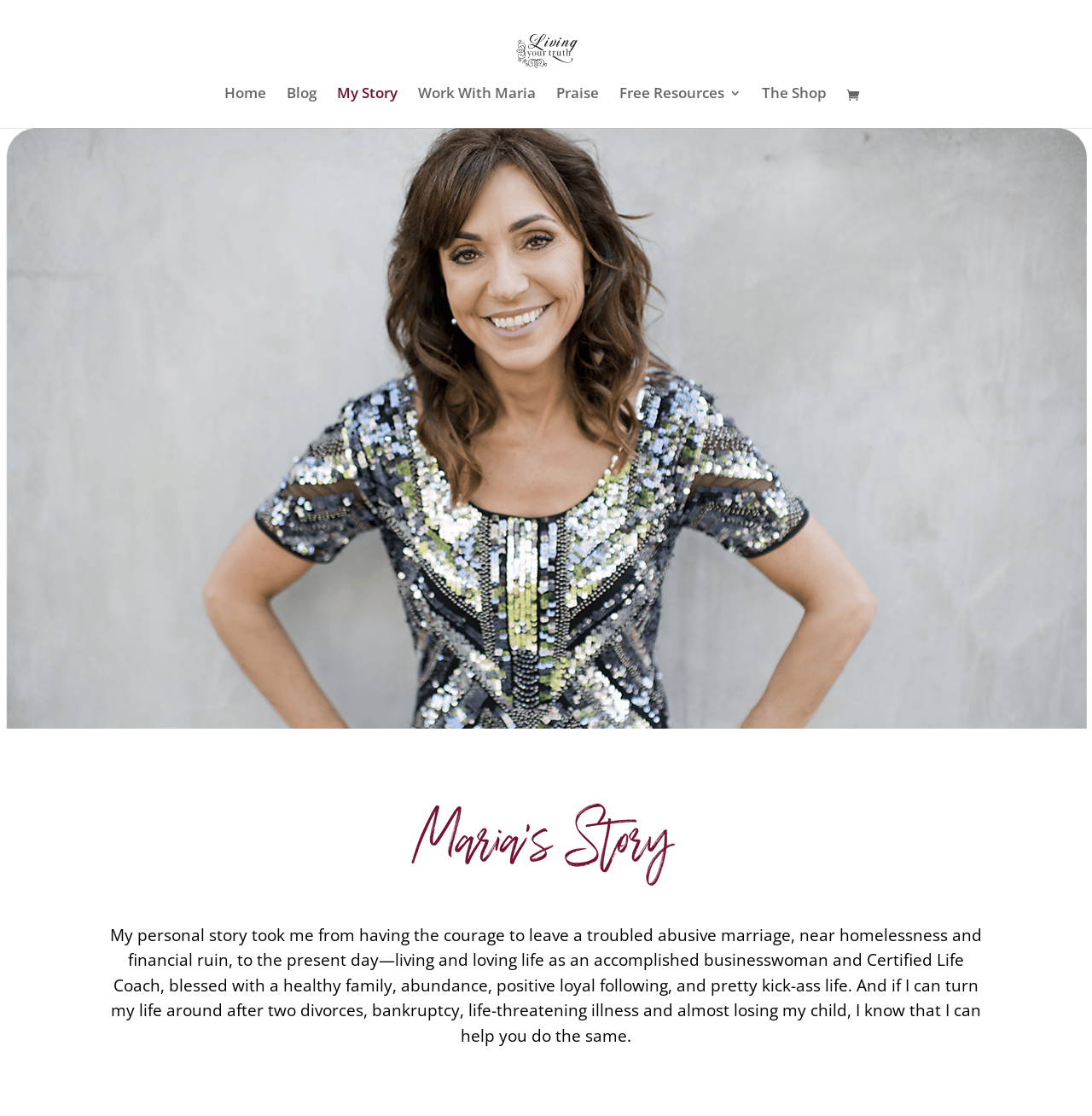Find the coordinates for the bounding box of the element with this description: "Free Resources".

[0.567, 0.078, 0.679, 0.115]